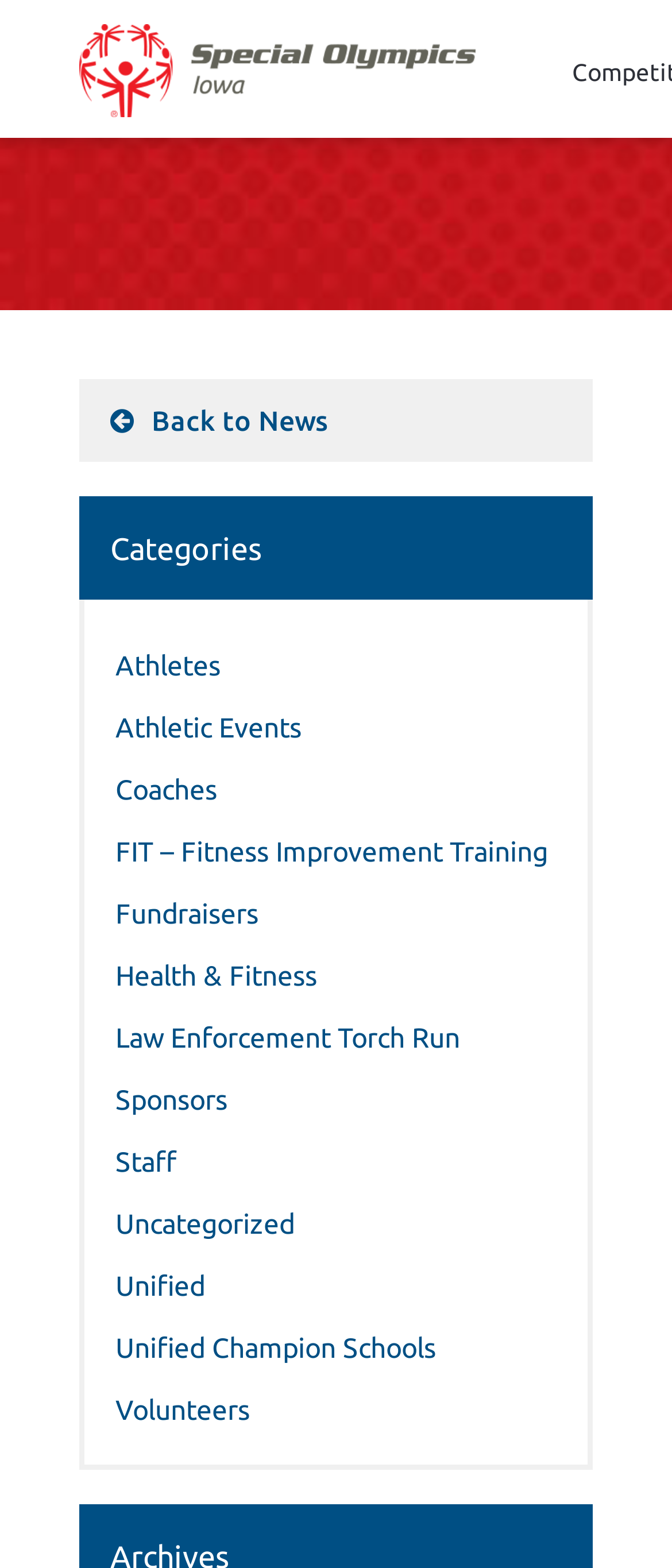Please mark the bounding box coordinates of the area that should be clicked to carry out the instruction: "learn about Unified Champion Schools".

[0.172, 0.849, 0.649, 0.869]